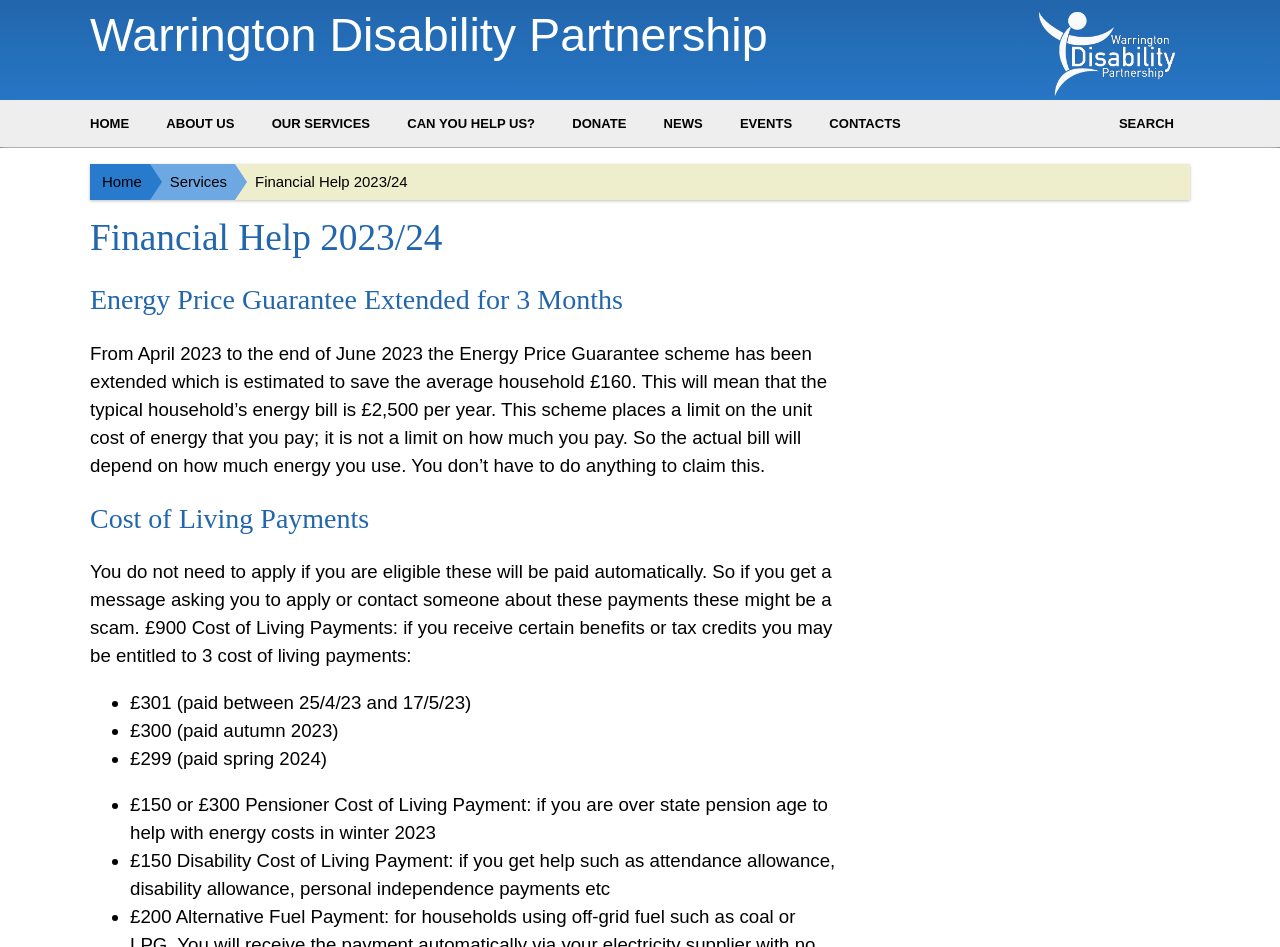Could you highlight the region that needs to be clicked to execute the instruction: "Visit the blog page"?

None